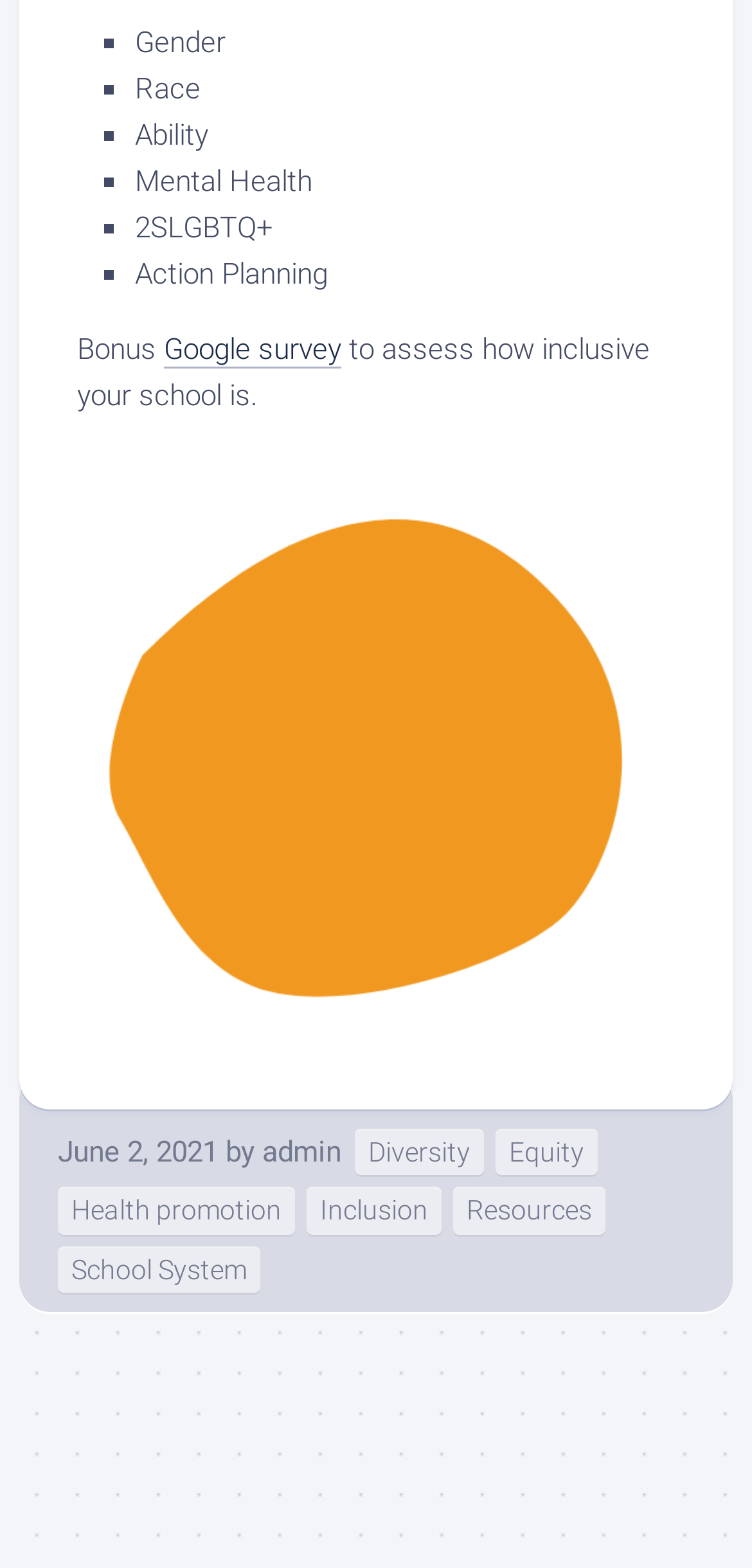Given the element description "January 2016" in the screenshot, predict the bounding box coordinates of that UI element.

None